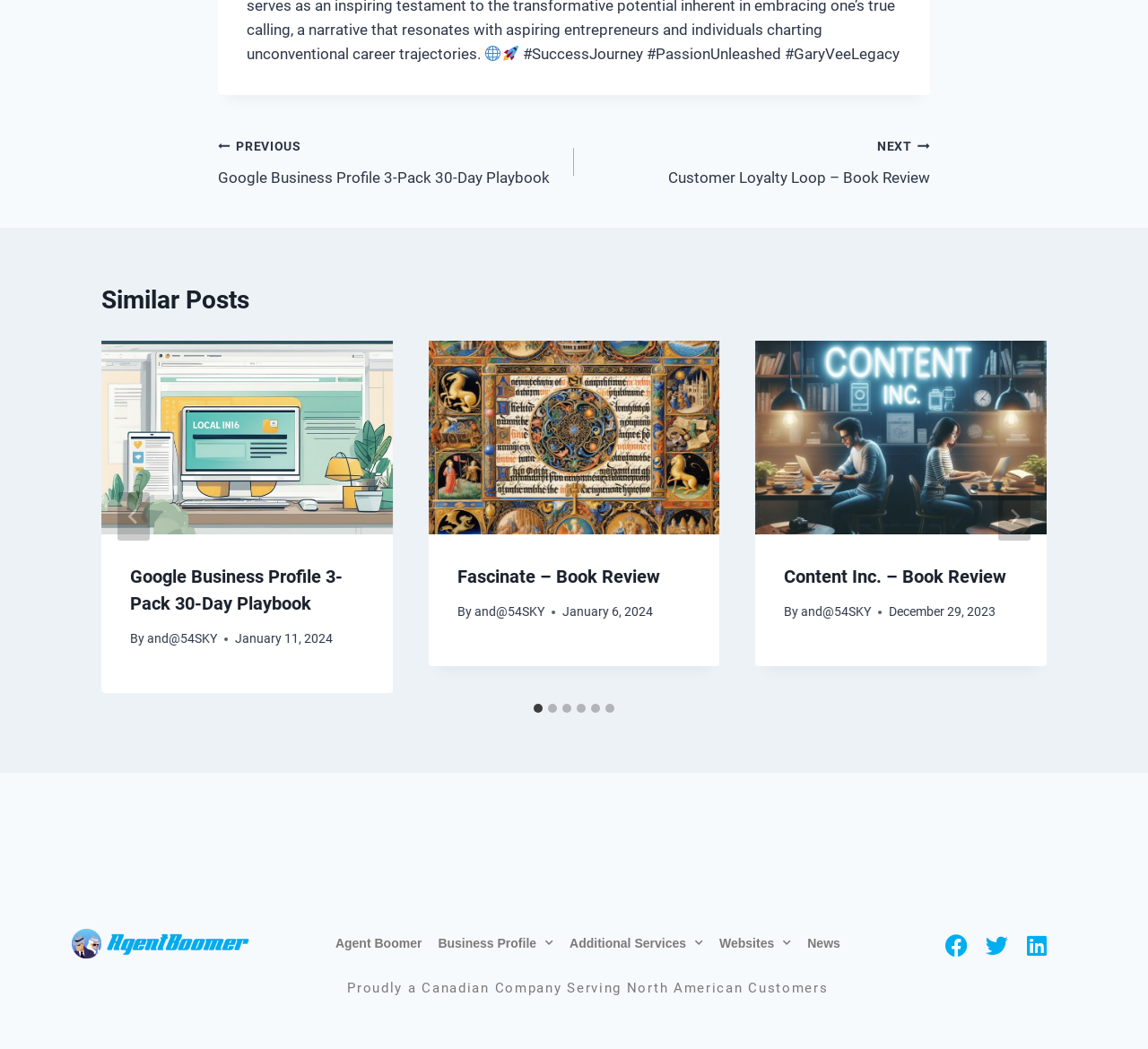Locate the UI element that matches the description Content Inc. – Book Review in the webpage screenshot. Return the bounding box coordinates in the format (top-left x, top-left y, bottom-right x, bottom-right y), with values ranging from 0 to 1.

[0.683, 0.54, 0.877, 0.56]